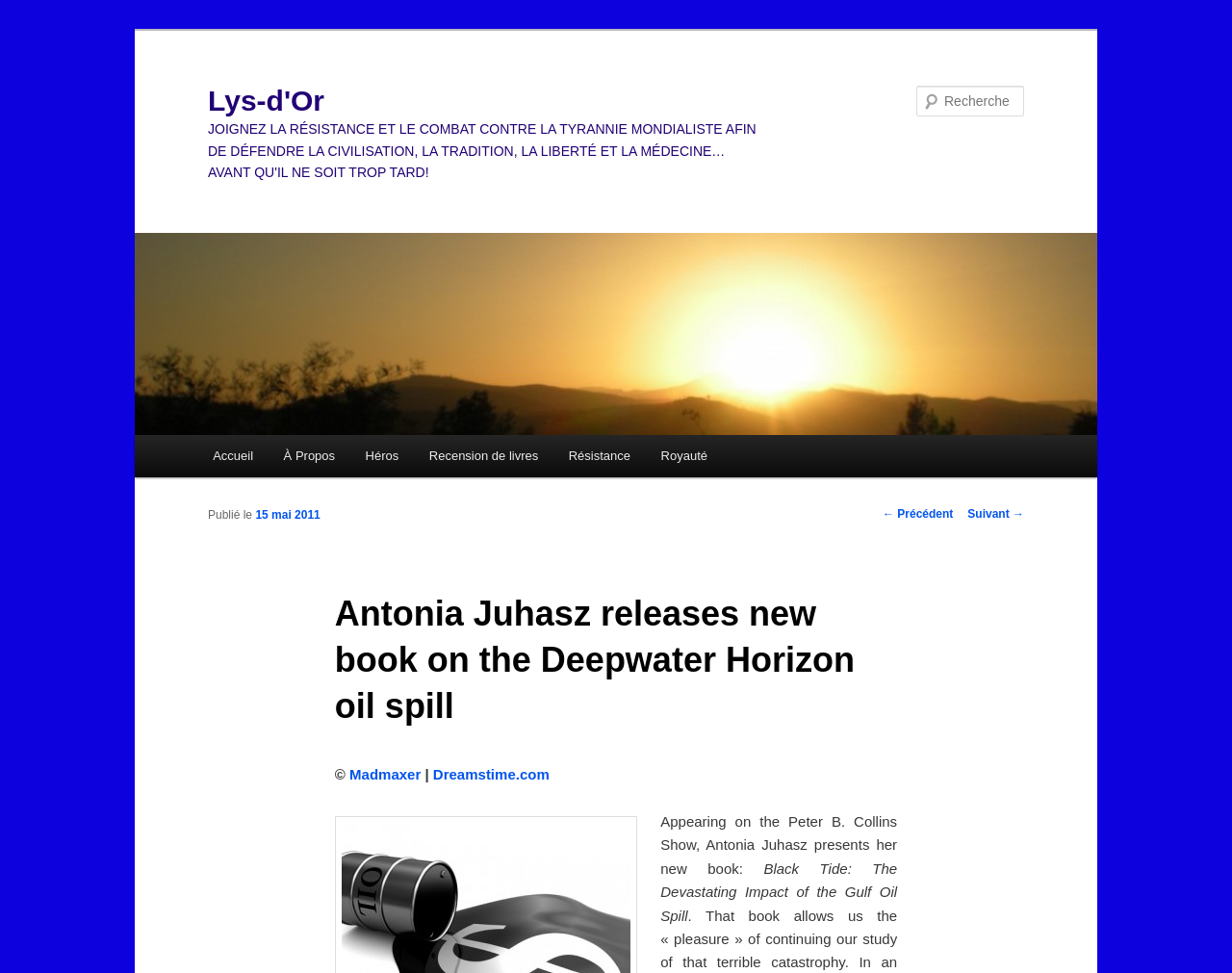Please identify the bounding box coordinates of the region to click in order to complete the given instruction: "Check the publication date". The coordinates should be four float numbers between 0 and 1, i.e., [left, top, right, bottom].

[0.207, 0.522, 0.26, 0.536]